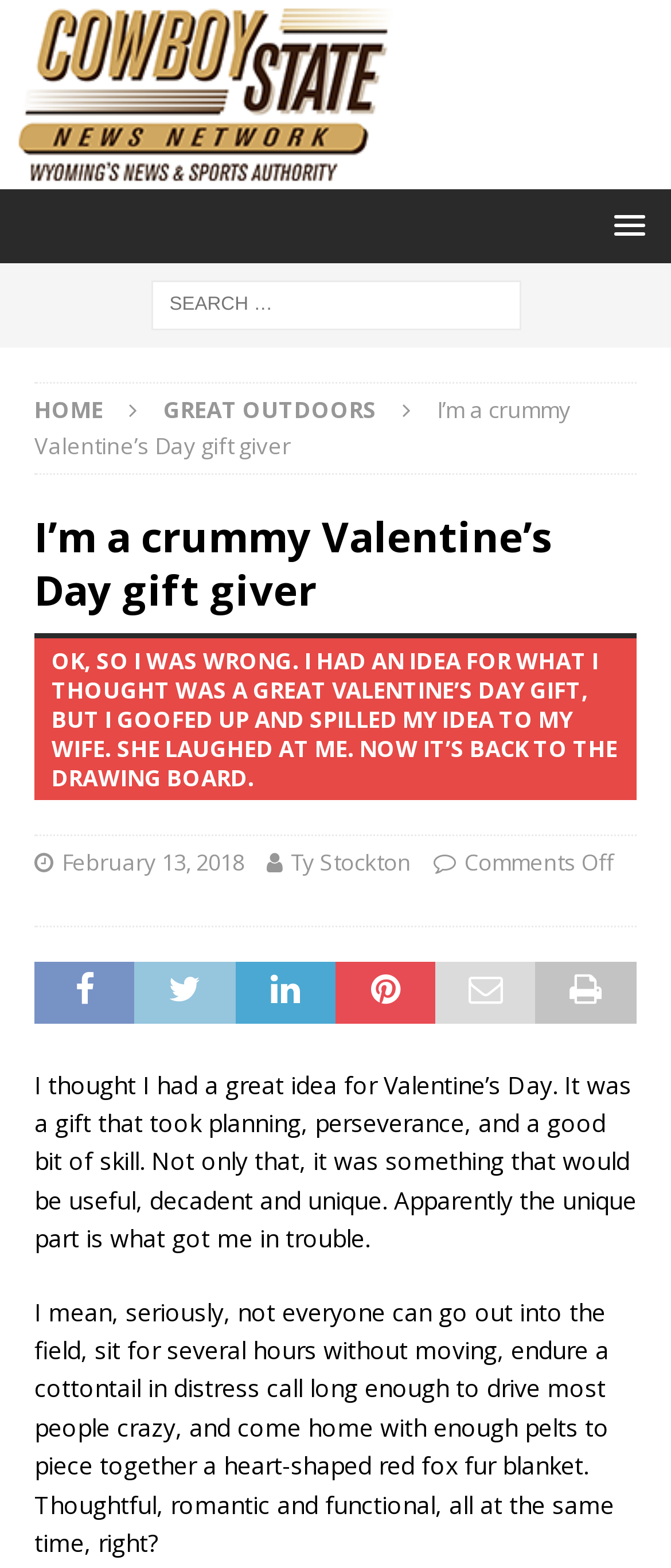Respond to the following query with just one word or a short phrase: 
What is the bounding box coordinate of the image?

[0.0, 0.0, 0.615, 0.121]